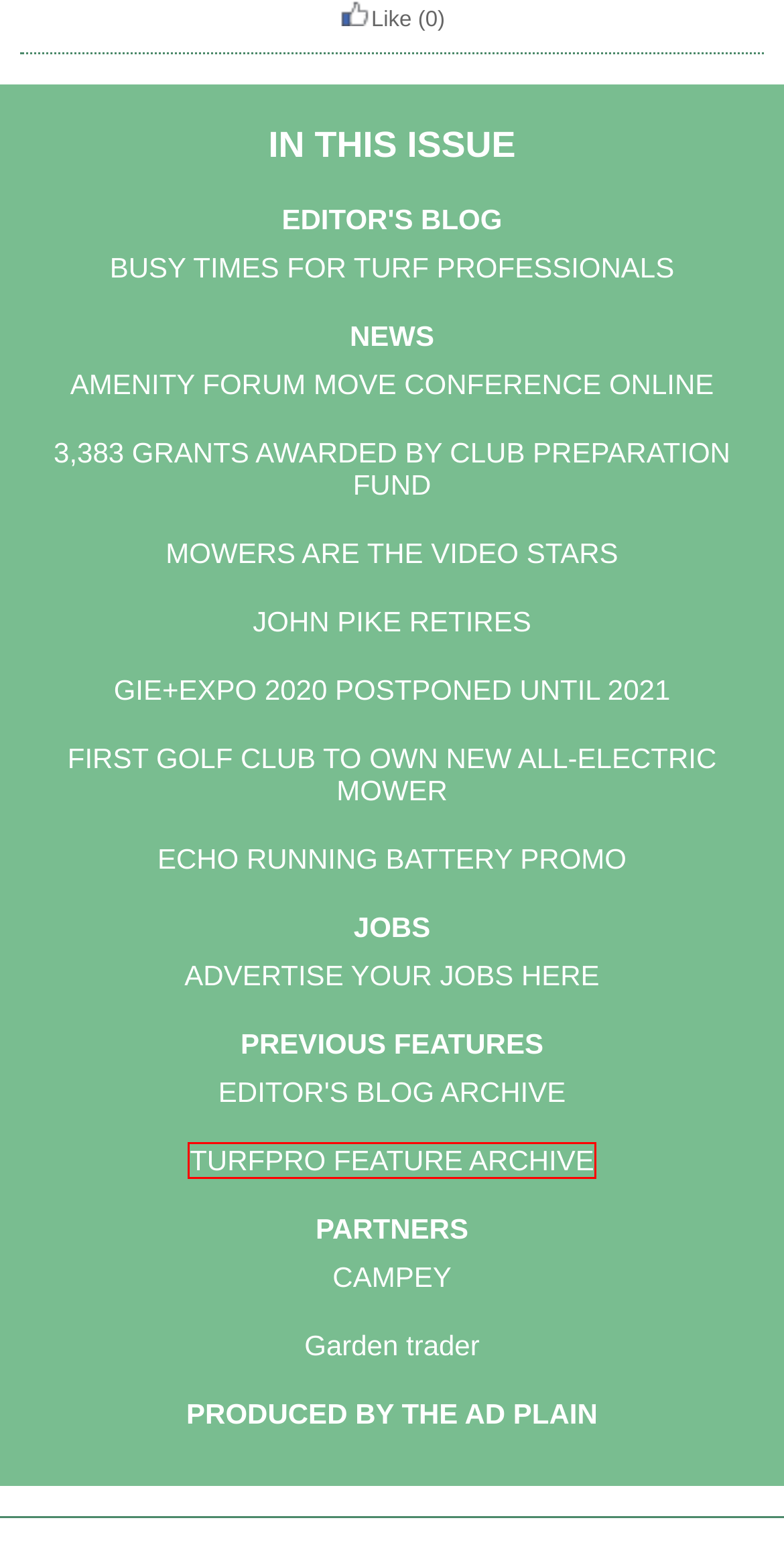Given a screenshot of a webpage with a red bounding box highlighting a UI element, determine which webpage description best matches the new webpage that appears after clicking the highlighted element. Here are the candidates:
A. EDITOR'S BLOG ARCHIVE
B. BUSY TIMES FOR TURF PROFESSIONALS
C. FIRST GOLF CLUB TO OWN NEW ALL-ELECTRIC MOWER
D. 3,383 GRANTS AWARDED BY CLUB PREPARATION FUND
E. MOWERS ARE THE VIDEO STARS
F. New and used turf care machinery - Campey Turf Care Machinery - Campey Turf Care Systems
G. TURFPRO FEATURE ARCHIVE
H. GIE+EXPO 2020 POSTPONED UNTIL 2021

G